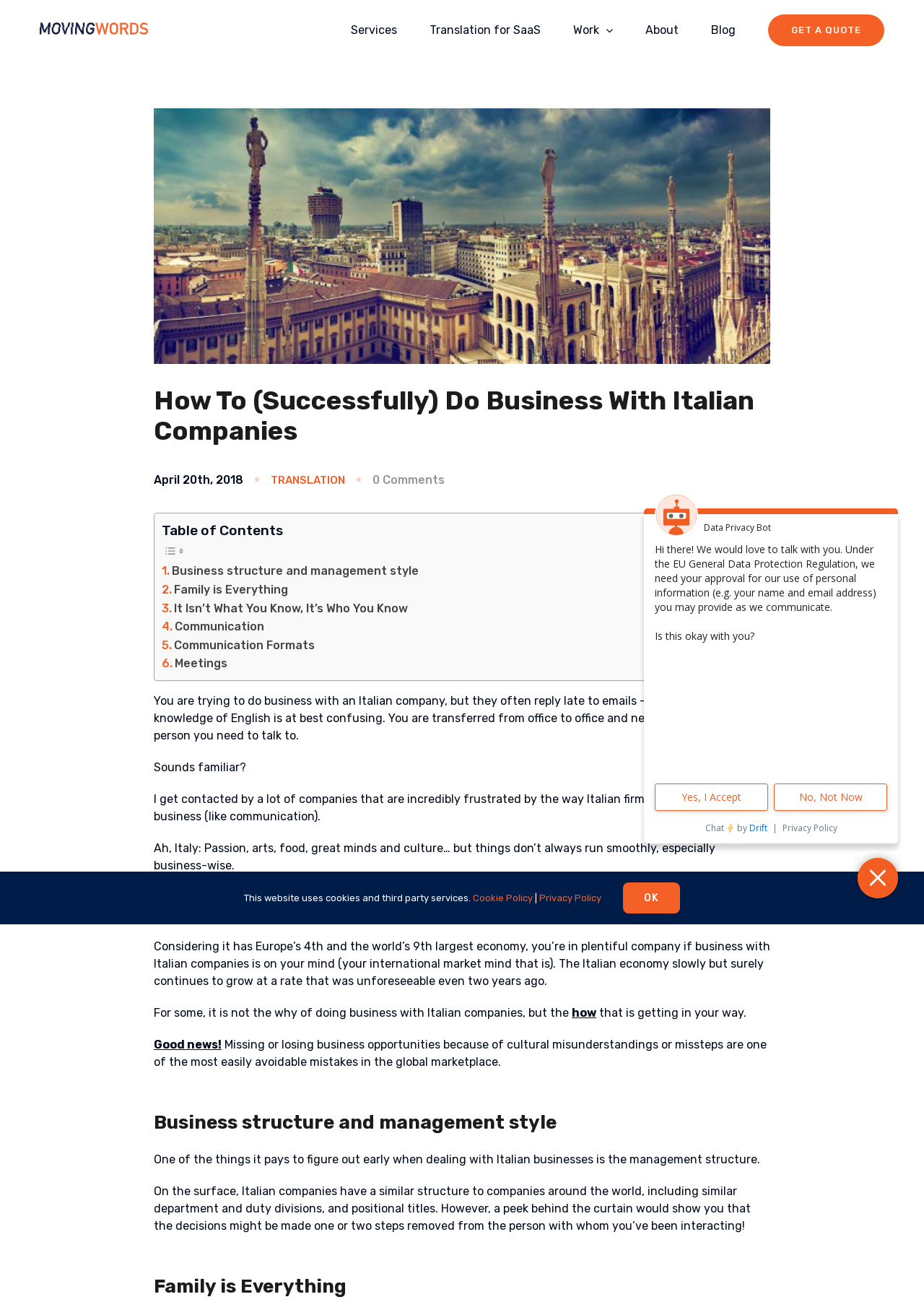Please answer the following question using a single word or phrase: 
What is the significance of the 'Family is Everything' section?

Importance of family in Italian business culture